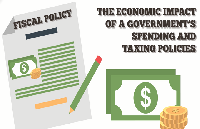What is the purpose of the pencil and coins?
Give a one-word or short-phrase answer derived from the screenshot.

Planning and analyzing